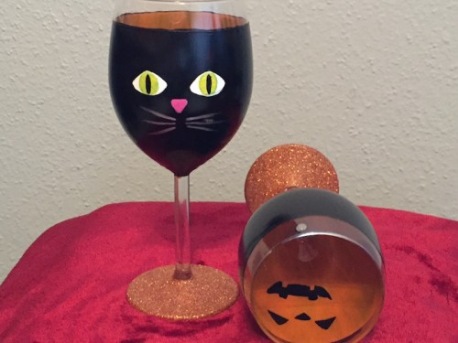Please answer the following question using a single word or phrase: 
What is visible from the inside of the glass when turned upside down?

Jack-O-Lantern face